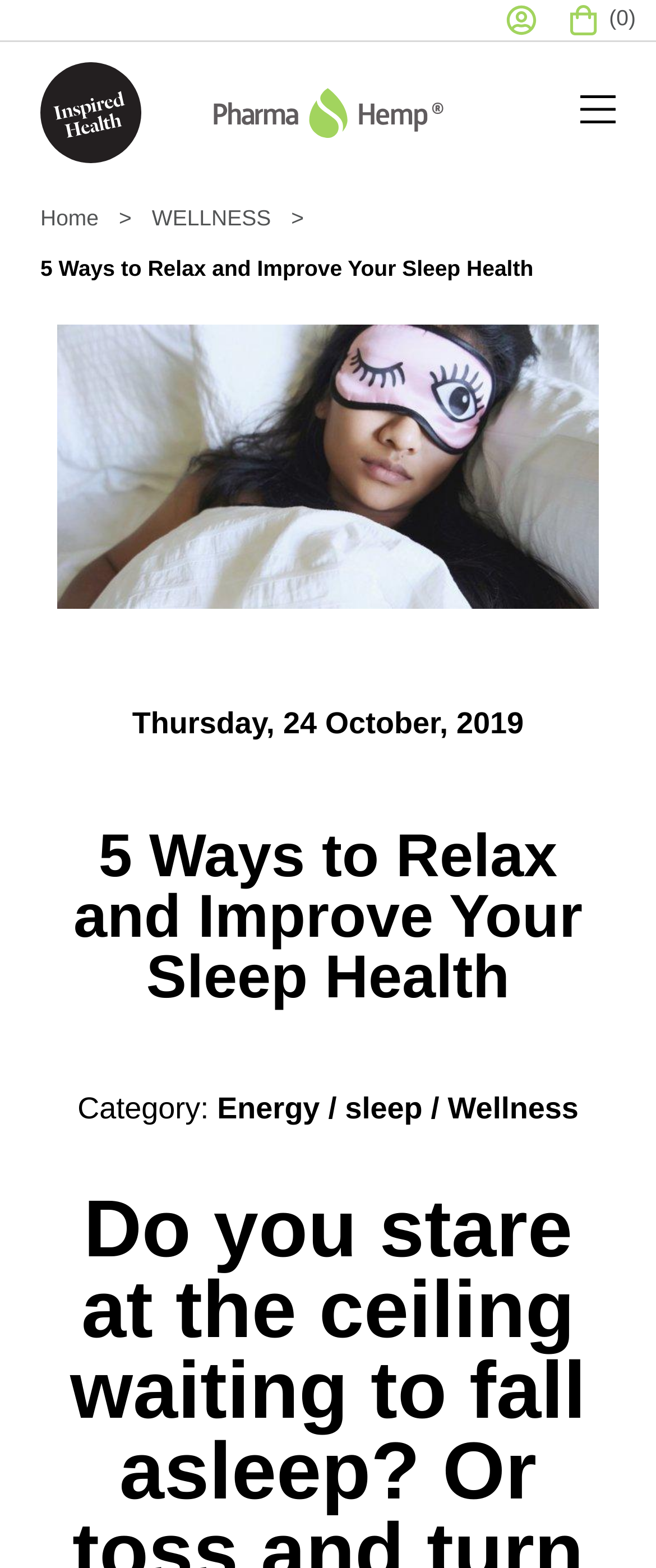Find the bounding box coordinates for the area that should be clicked to accomplish the instruction: "go to Home page".

[0.062, 0.117, 0.231, 0.162]